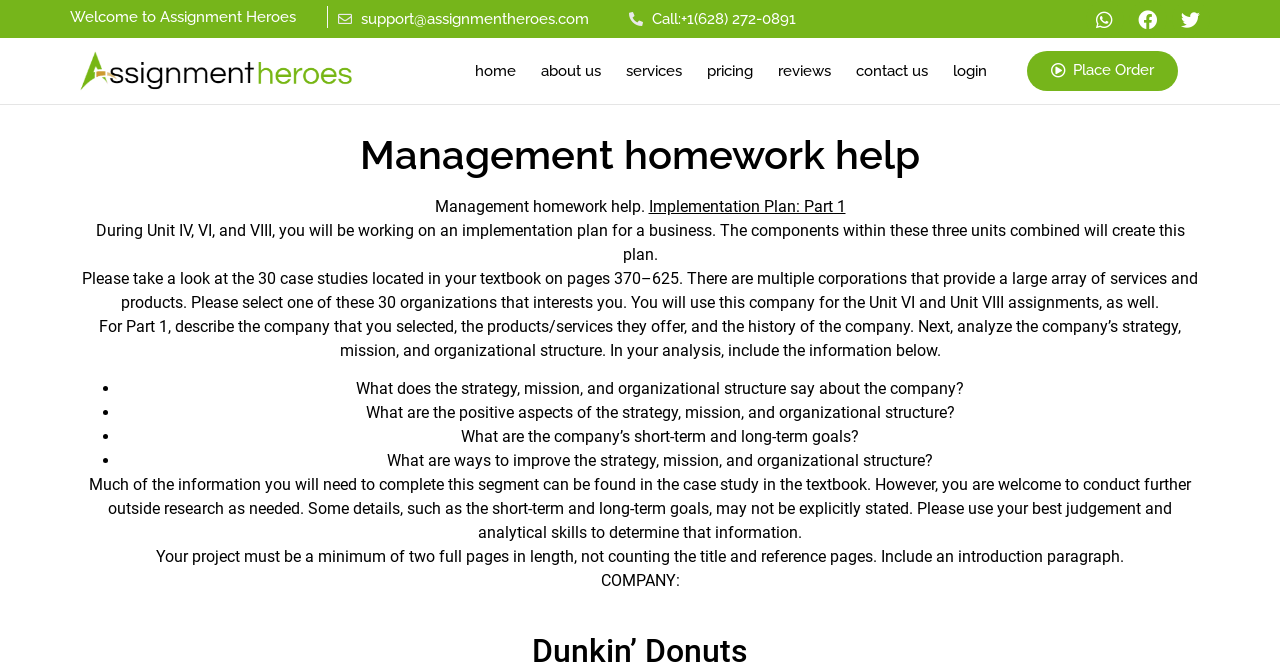Please specify the bounding box coordinates of the clickable region necessary for completing the following instruction: "Contact 'support@assignmentheroes.com'". The coordinates must consist of four float numbers between 0 and 1, i.e., [left, top, right, bottom].

[0.282, 0.015, 0.46, 0.041]